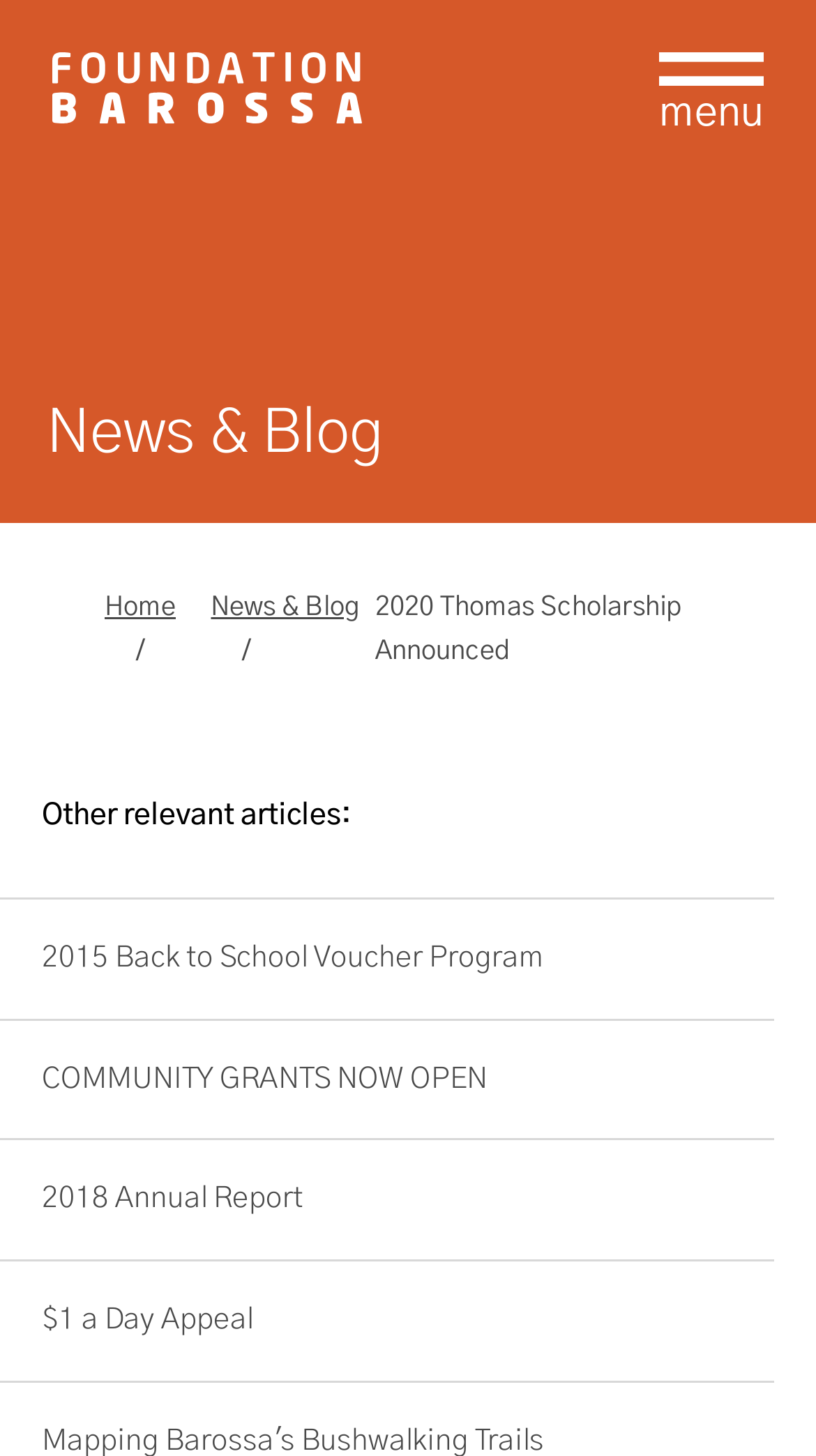Write a detailed summary of the webpage, including text, images, and layout.

The webpage is about the 2020 Thomas Scholarship announcement, with a focus on Hannah Broadbent, a Year 12 student at Nuriootpa High School who has received the scholarship. 

At the top left of the page, there is a link to "Foundation Barossa" accompanied by an image with the same name. To the right of this, there is a "menu" button. 

Below these elements, there is a heading that reads "News & Blog". Underneath this heading, there are three links: "Home", "News & Blog", and "2020 Thomas Scholarship Announced", which is the title of the current page. 

The main content of the page is about Hannah Broadbent's scholarship, with details about her plans to study for a Bachelor's degree. 

Towards the bottom of the page, there is a section titled "Other relevant articles:", which lists four links to related news articles: "2015 Back to School Voucher Program", "COMMUNITY GRANTS NOW OPEN", "2018 Annual Report", and "$1 a Day Appeal".